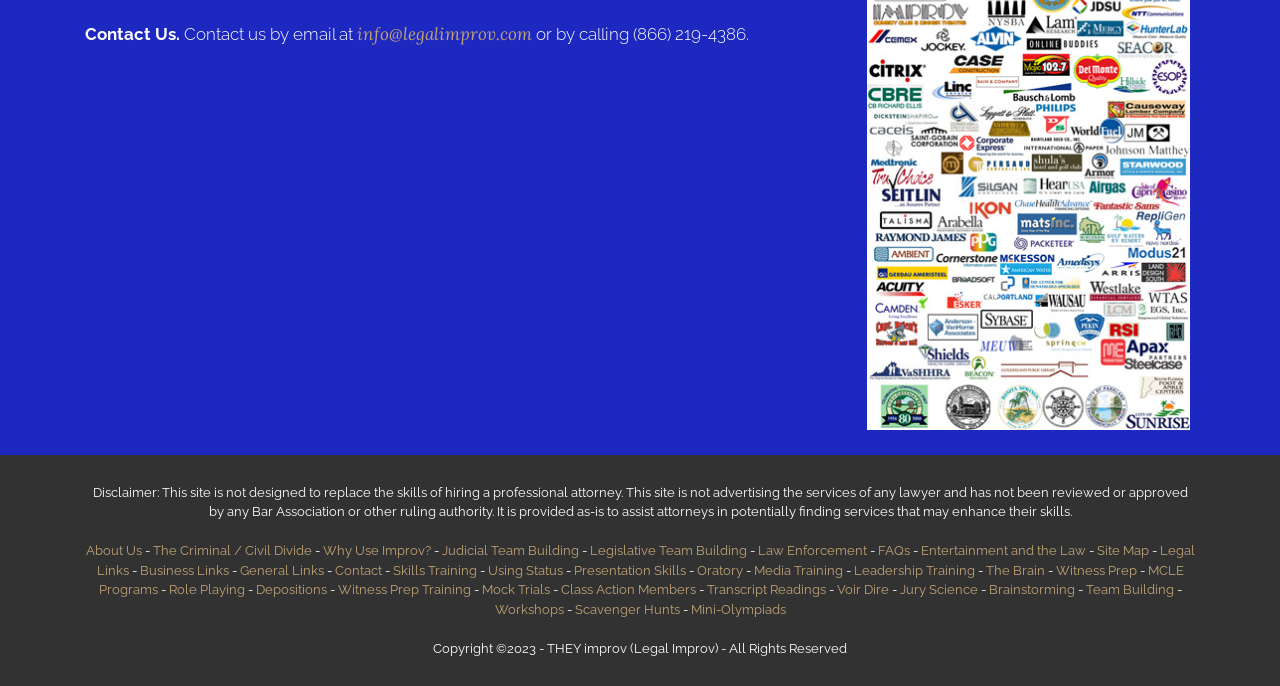What is the copyright year?
Based on the screenshot, give a detailed explanation to answer the question.

The copyright year can be found at the very bottom of the webpage, where it says 'Copyright ©2023 - THEY improv (Legal Improv) - All Rights Reserved'.